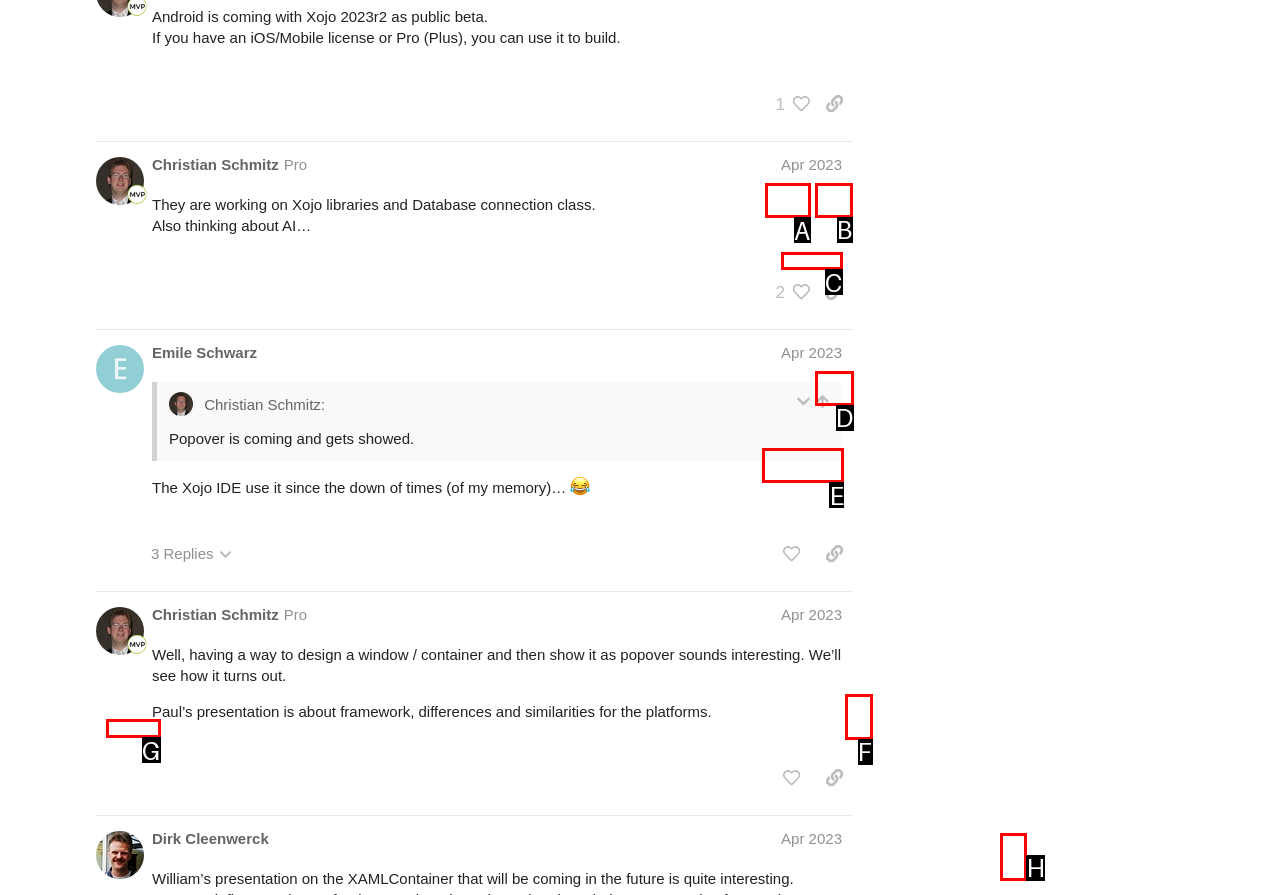Determine which HTML element should be clicked to carry out the following task: copy a link to this post to clipboard Respond with the letter of the appropriate option.

B